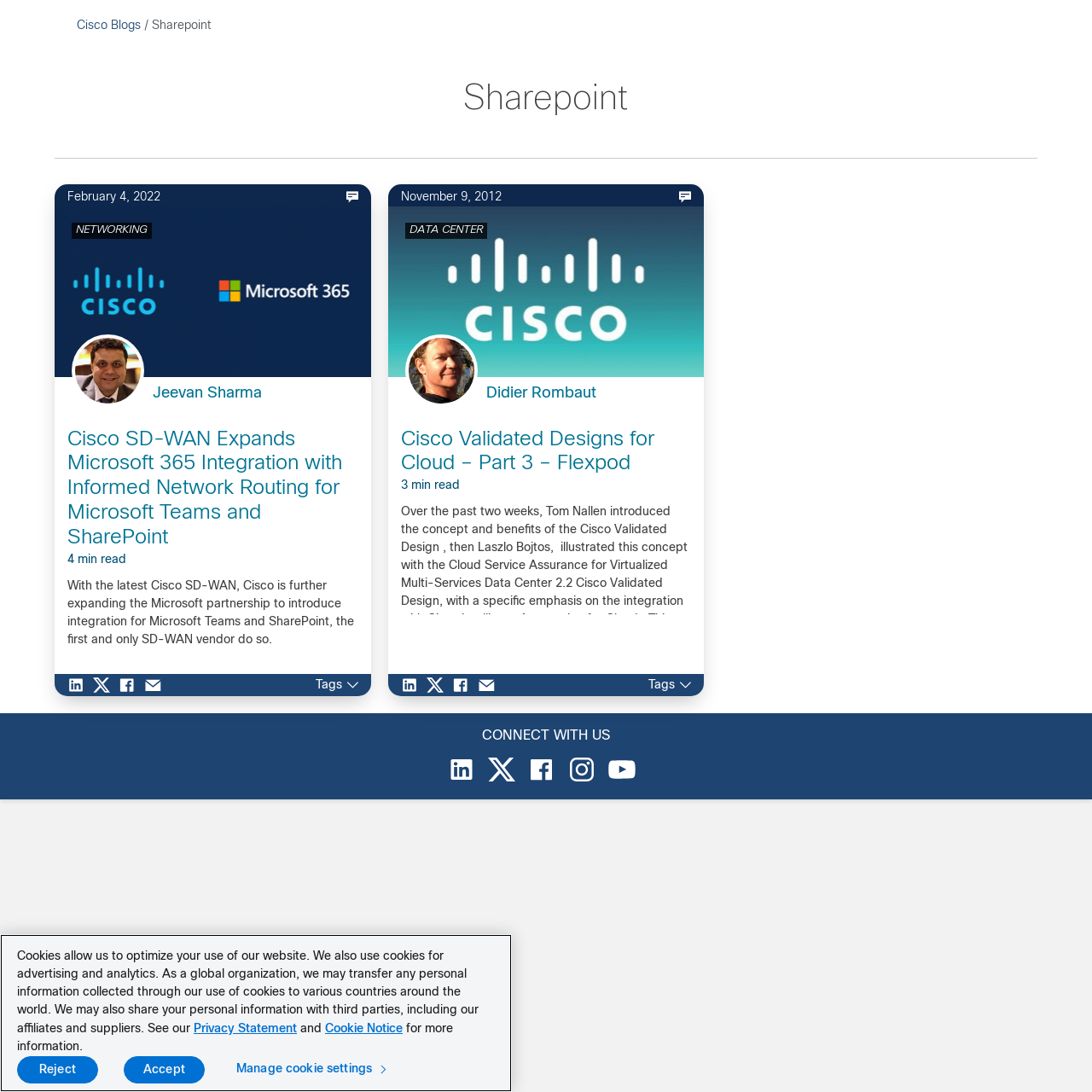Pinpoint the bounding box coordinates of the clickable element needed to complete the instruction: "Read the article 'Cisco SD-WAN Expands Microsoft 365 Integration with Informed Network Routing for Microsoft Teams and SharePoint'". The coordinates should be provided as four float numbers between 0 and 1: [left, top, right, bottom].

[0.062, 0.459, 0.328, 0.587]